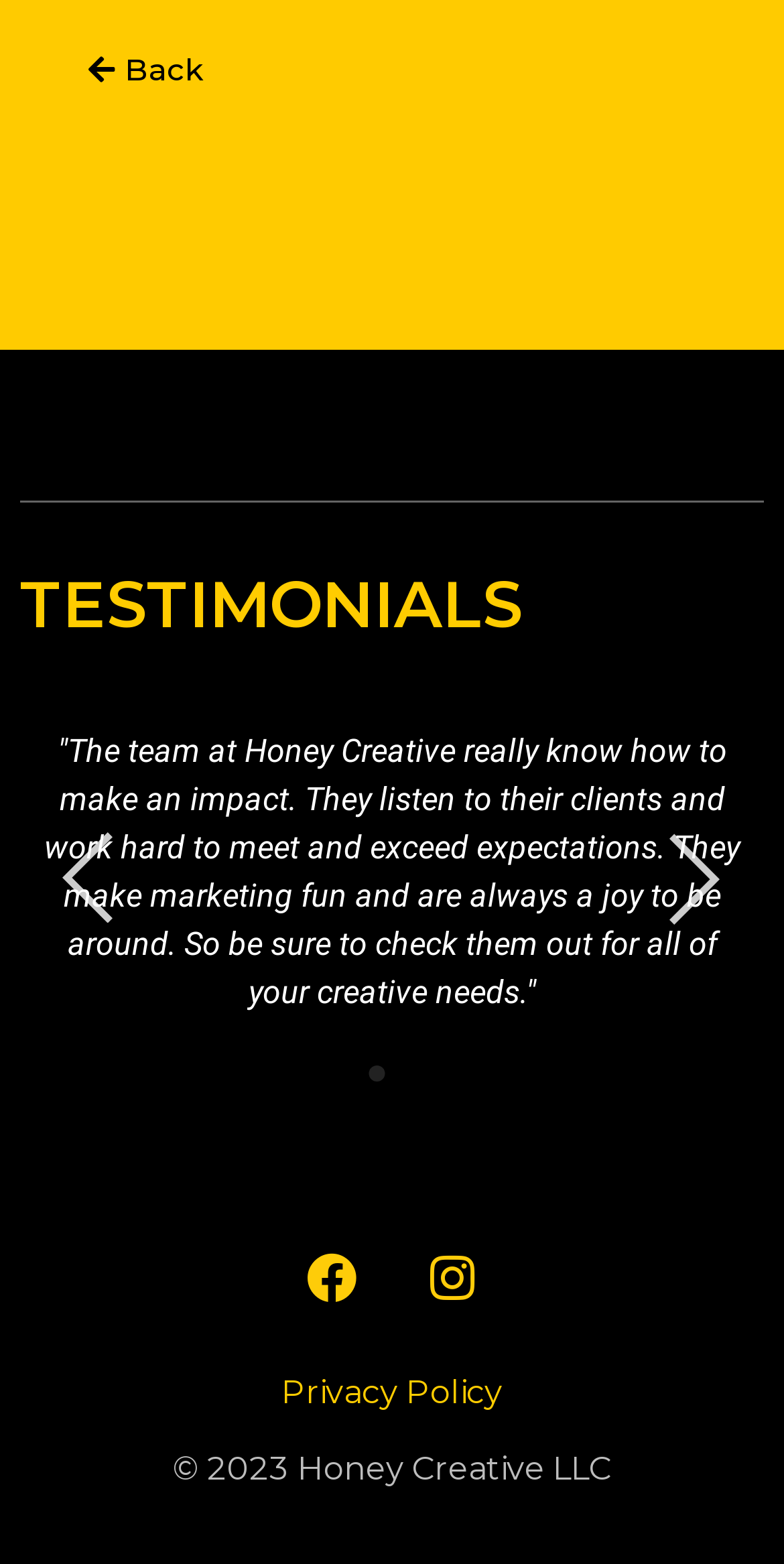Using the information from the screenshot, answer the following question thoroughly:
What is the name of the company?

I found the company name 'Honey Creative LLC' at the bottom of the webpage, in the copyright section, which is usually where companies display their name and year of establishment.